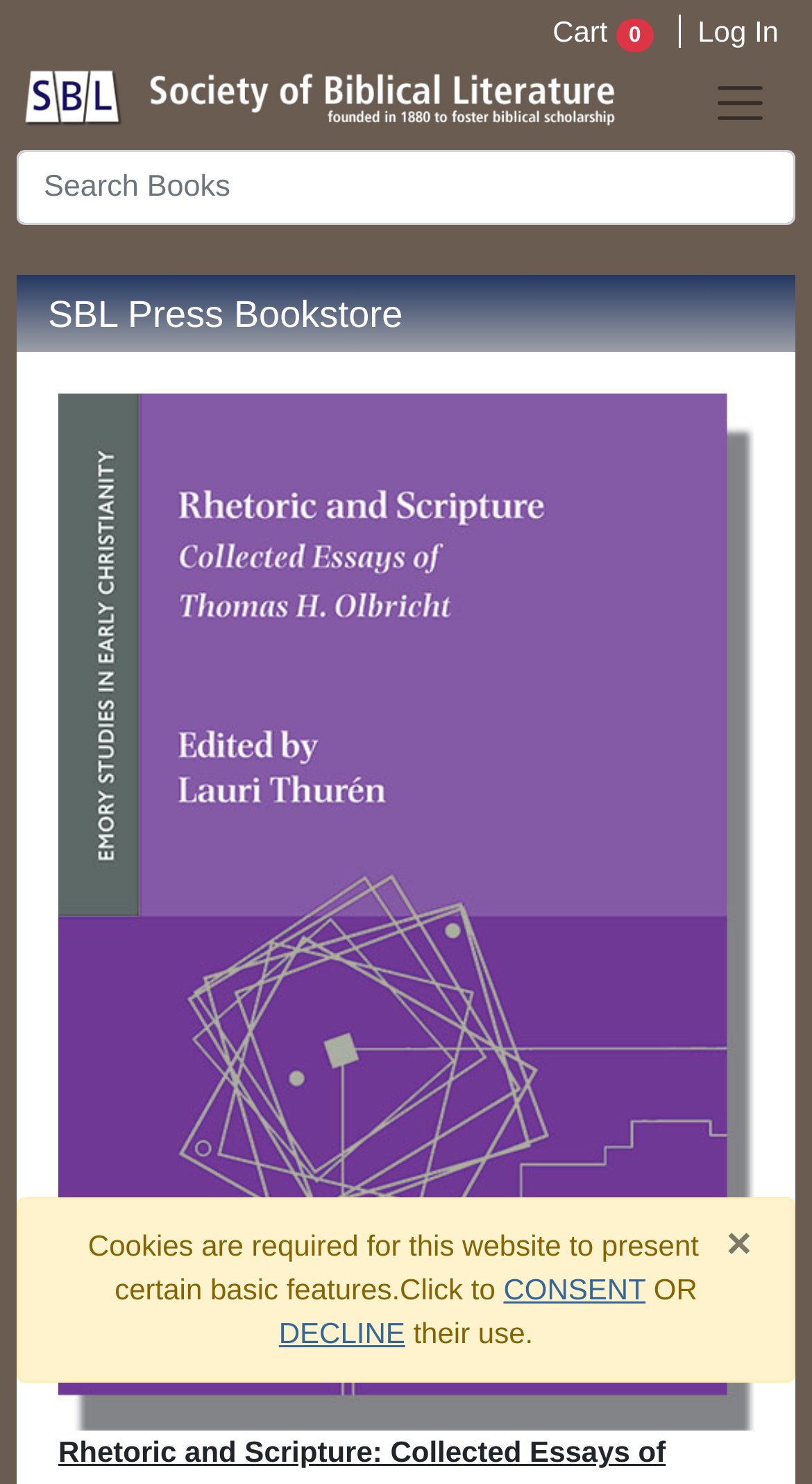Please determine the bounding box coordinates for the element with the description: "Cart 0".

[0.68, 0.01, 0.836, 0.032]